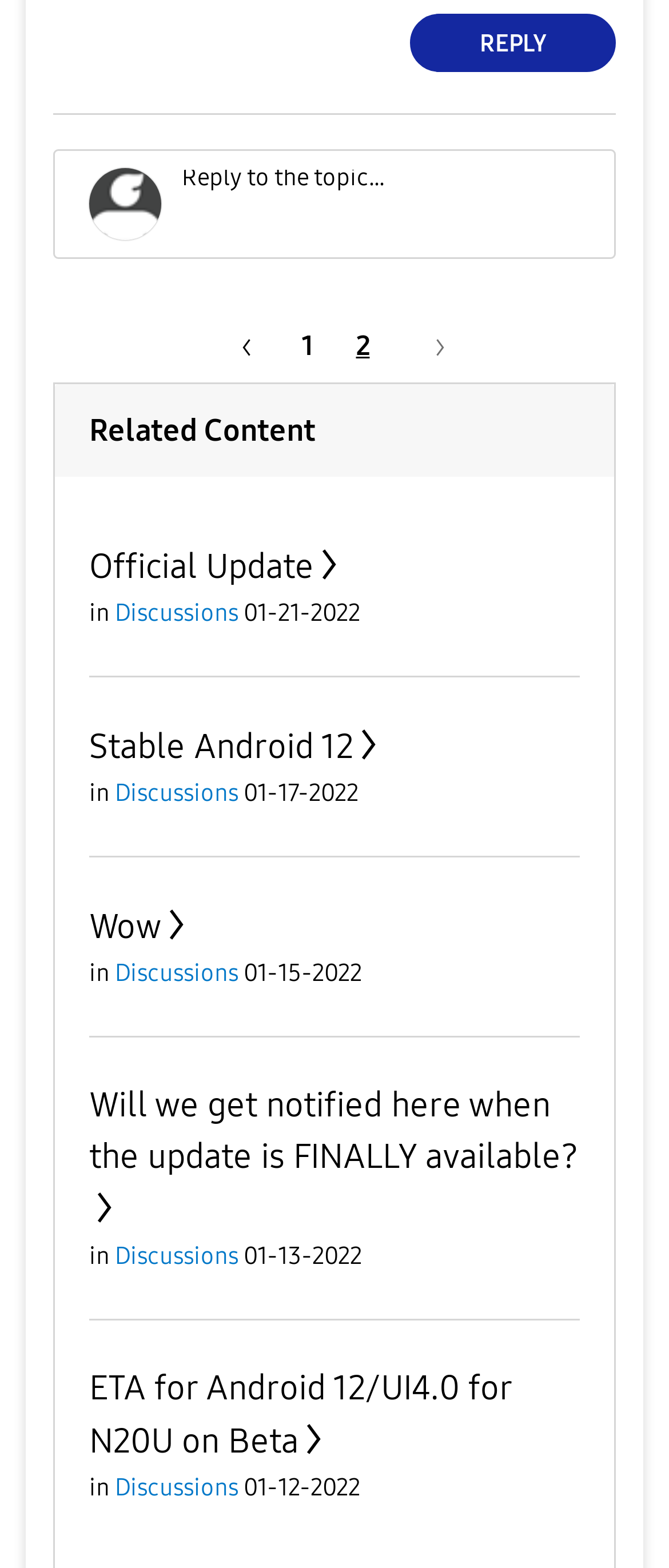Identify the bounding box coordinates of the area you need to click to perform the following instruction: "View related content".

[0.133, 0.262, 0.472, 0.286]